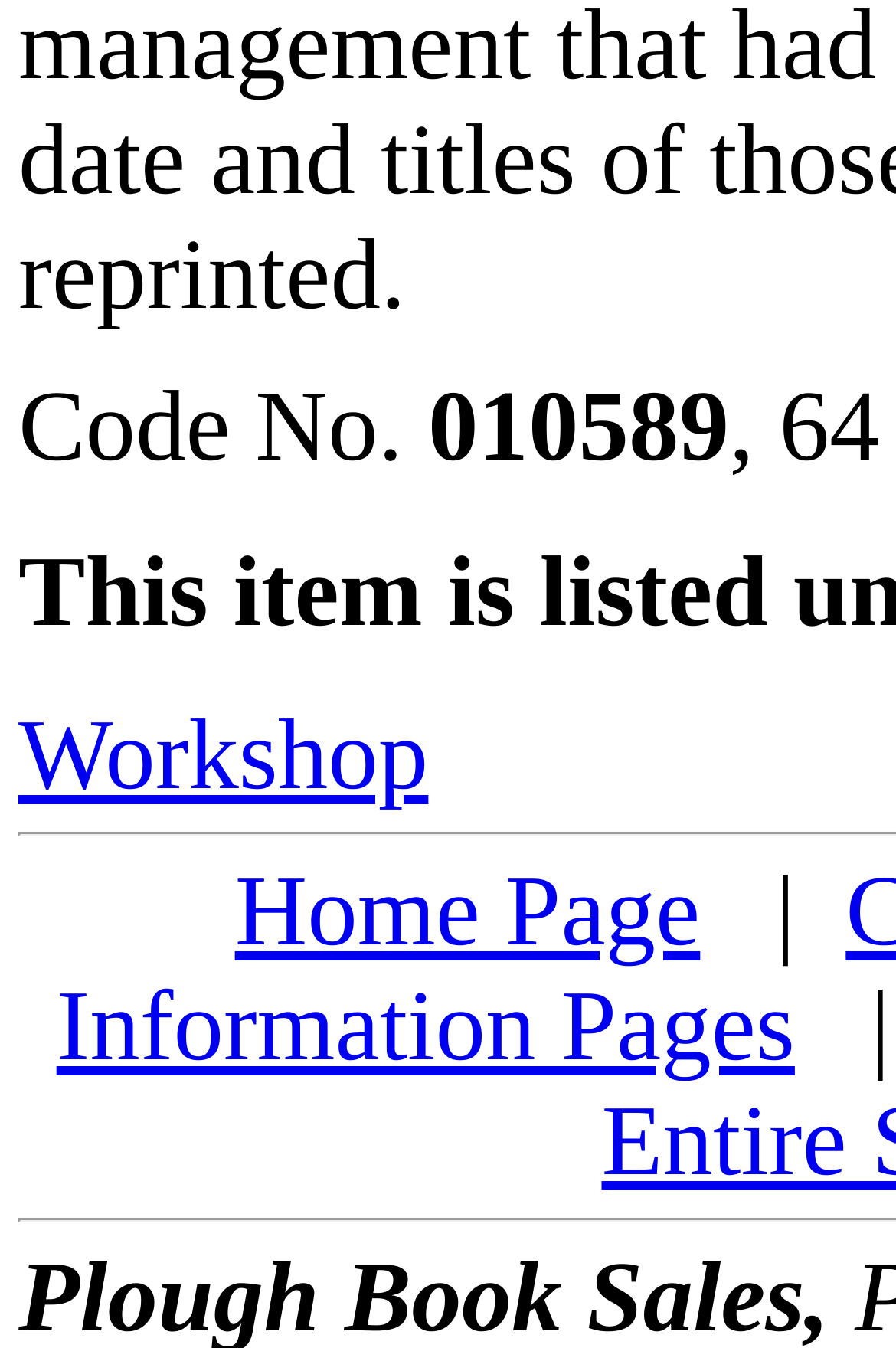What is the text next to the 'Code No.' label?
Respond to the question with a well-detailed and thorough answer.

The text next to the 'Code No.' label is '010589', which can be found by examining the OCR text of the StaticText element with the description 'Code No.'.